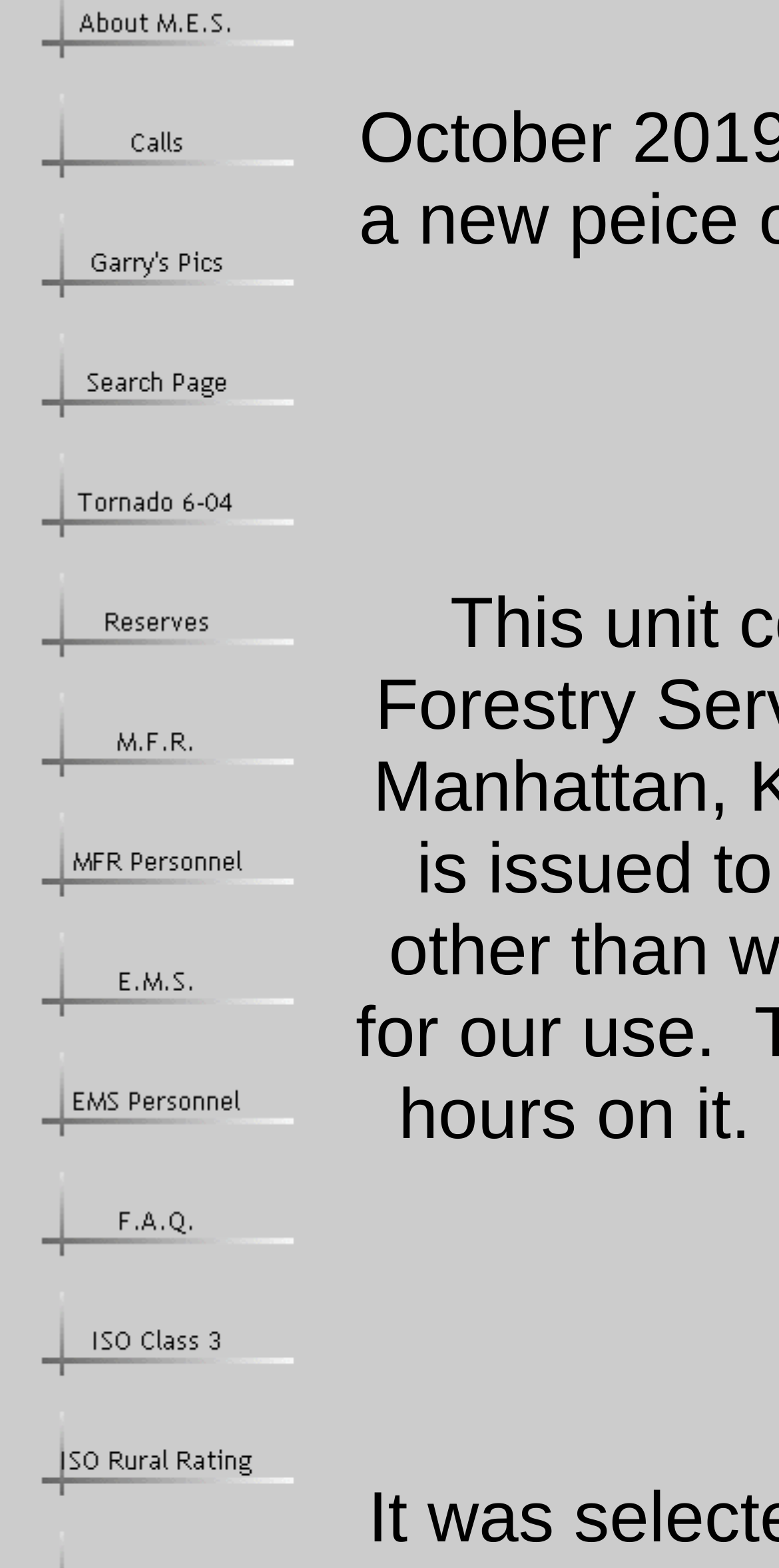Bounding box coordinates are given in the format (top-left x, top-left y, bottom-right x, bottom-right y). All values should be floating point numbers between 0 and 1. Provide the bounding box coordinate for the UI element described as: alt="Reserves" name="MSFPnav8"

[0.021, 0.414, 0.379, 0.439]